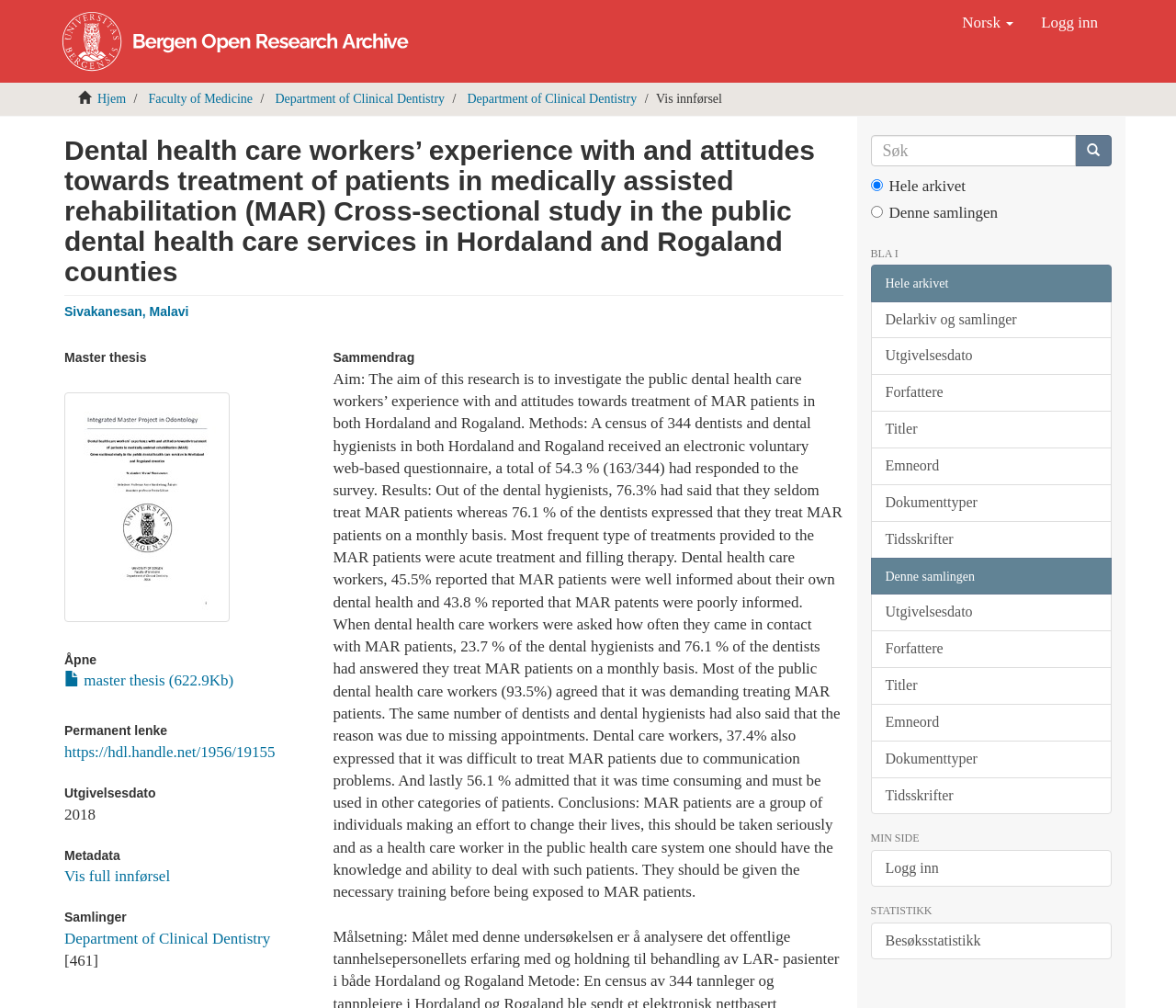Find the bounding box coordinates for the element that must be clicked to complete the instruction: "Go to HOME page". The coordinates should be four float numbers between 0 and 1, indicated as [left, top, right, bottom].

None